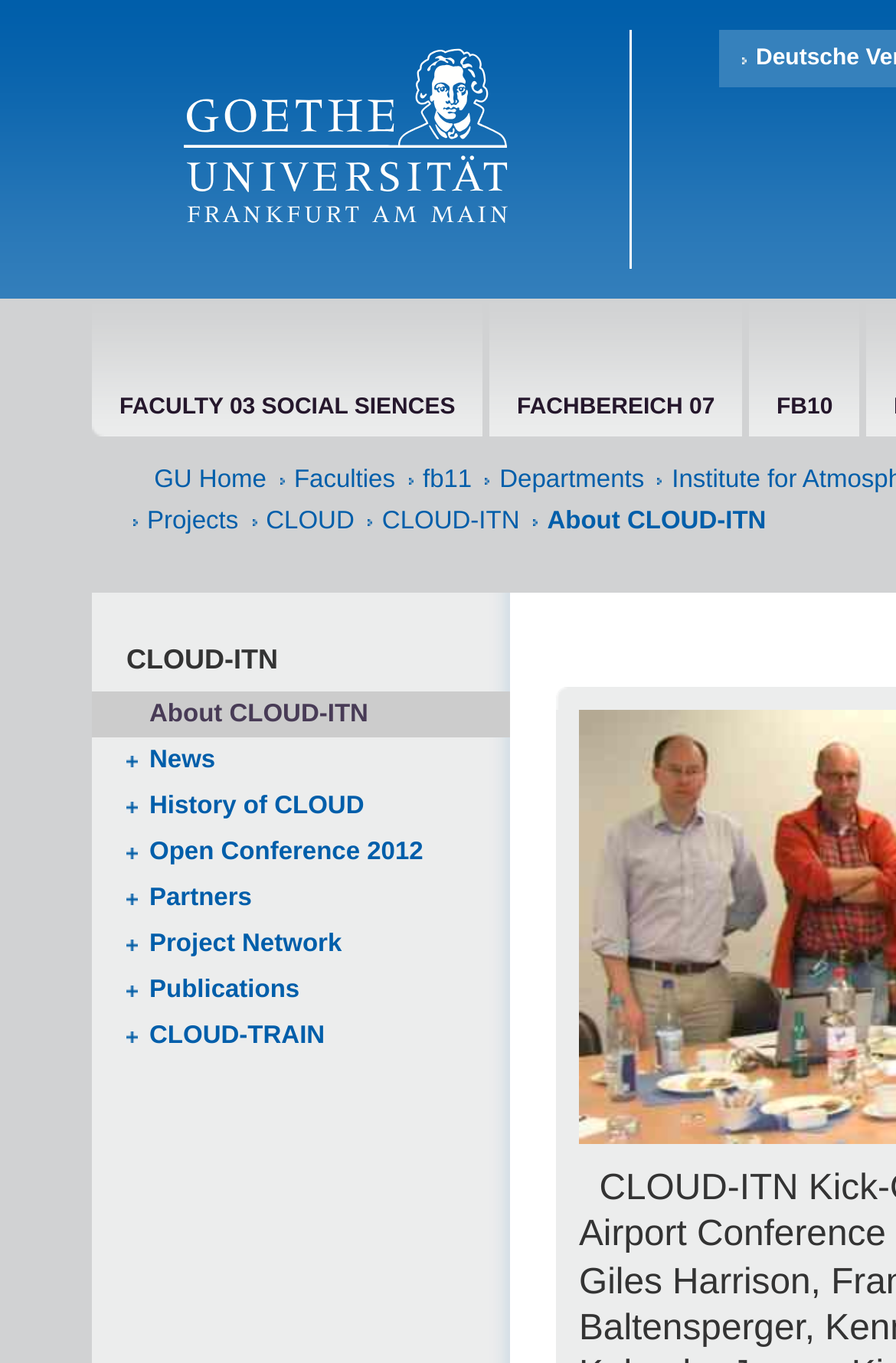Using the information shown in the image, answer the question with as much detail as possible: How many links are there under the 'About CLOUD-ITN' section?

The links under the 'About CLOUD-ITN' section are 'About CLOUD-ITN', 'News', 'History of CLOUD', 'Open Conference 2012', 'Partners', 'Project Network', 'Publications', and 'CLOUD-TRAIN'. Therefore, there are eight links under this section.